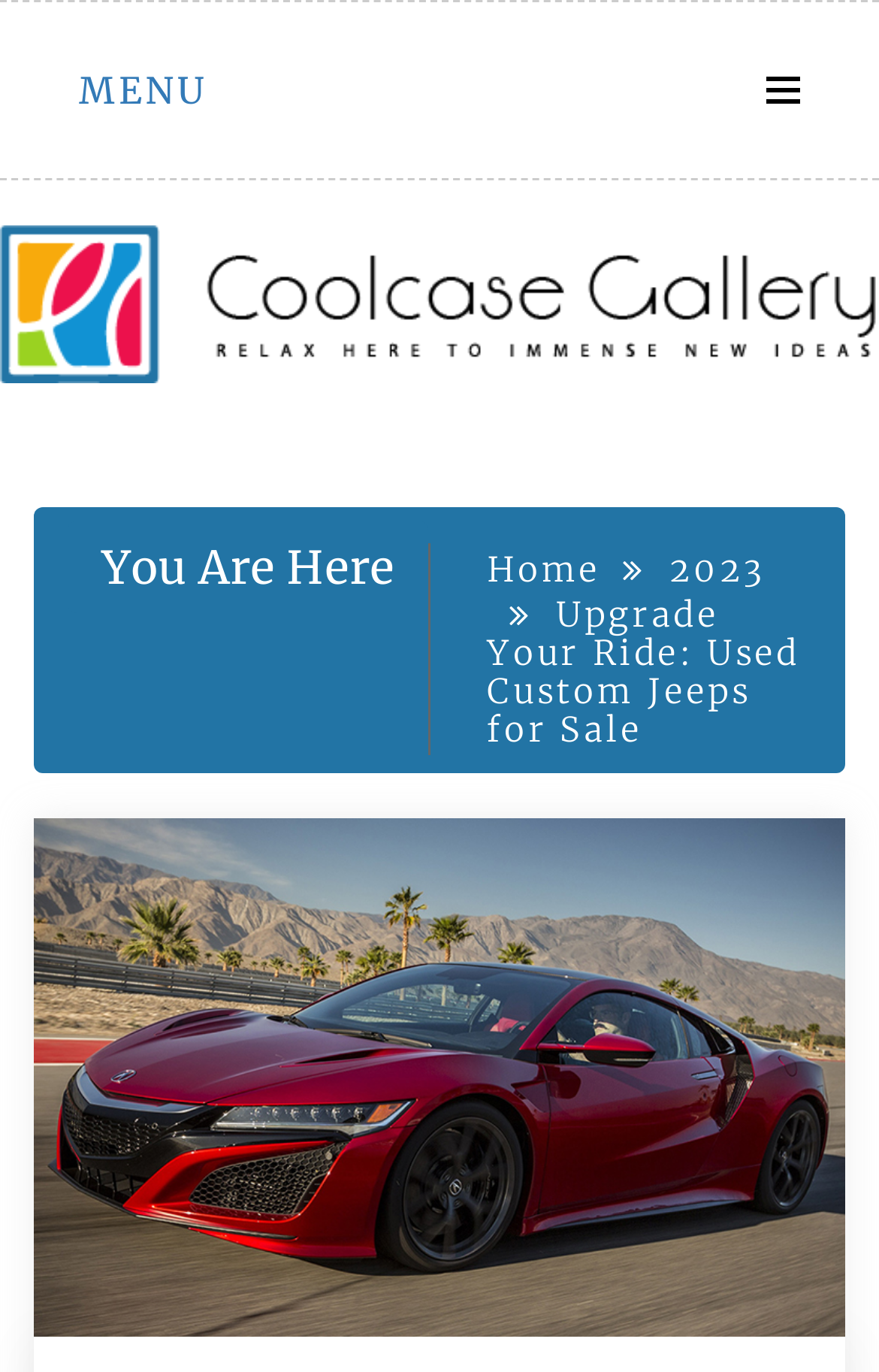Give a one-word or one-phrase response to the question:
How many images are on this webpage?

2